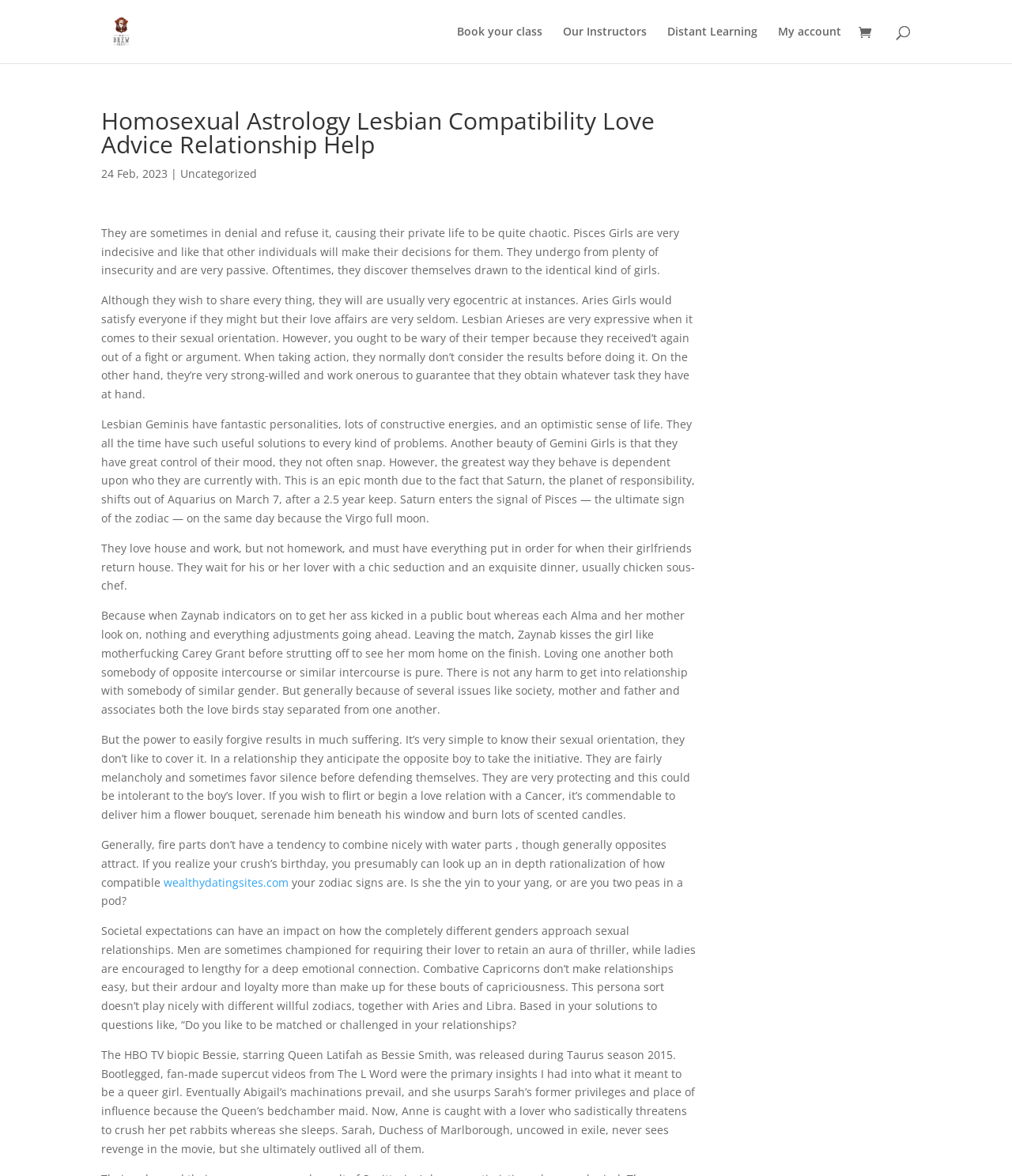Please predict the bounding box coordinates of the element's region where a click is necessary to complete the following instruction: "Subscribe to the newsletter". The coordinates should be represented by four float numbers between 0 and 1, i.e., [left, top, right, bottom].

None